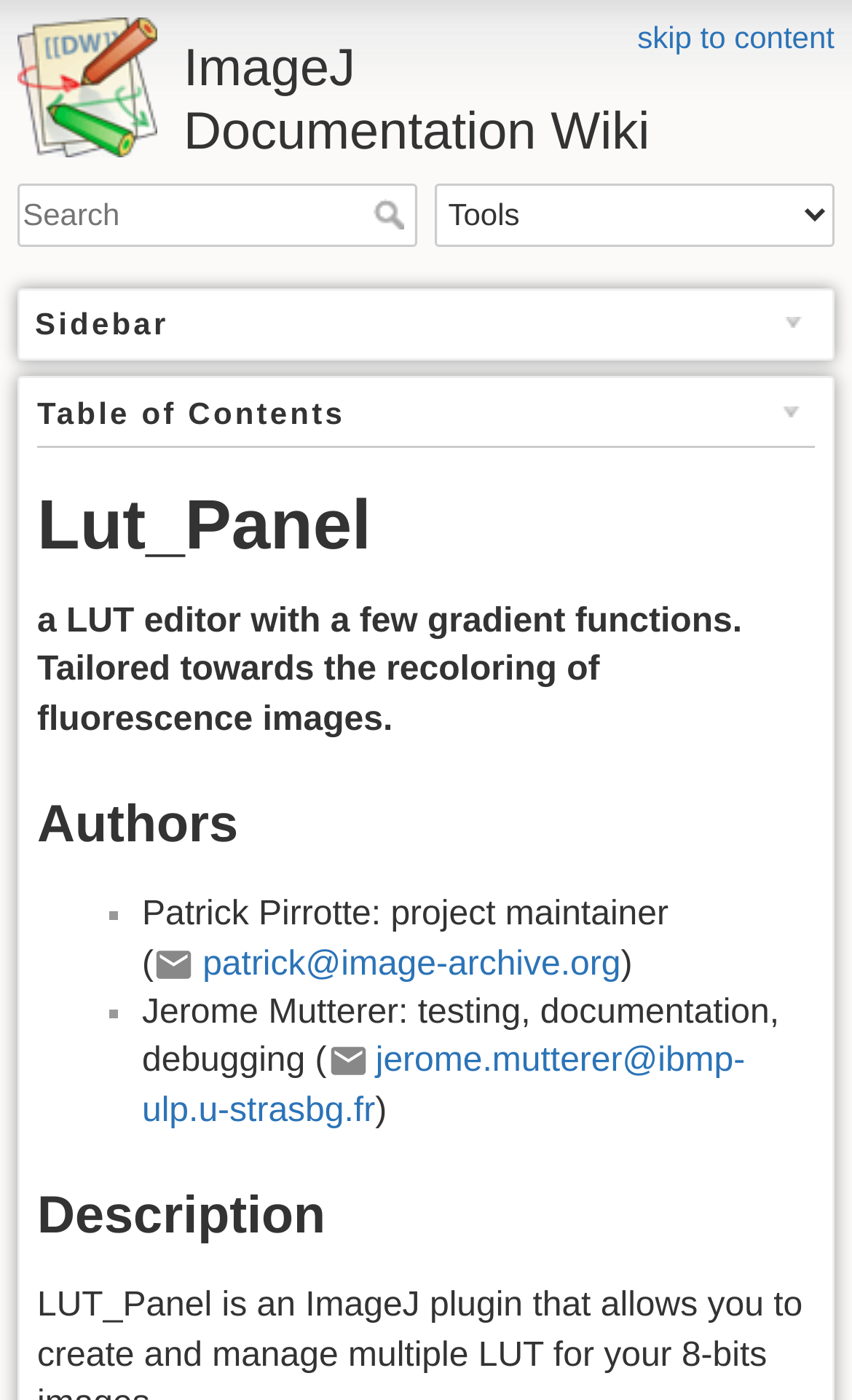Please examine the image and provide a detailed answer to the question: What is the function of the 'Search' button?

The 'Search' button is located next to the search textbox, and its purpose is to search the ImageJ Documentation Wiki for relevant content.